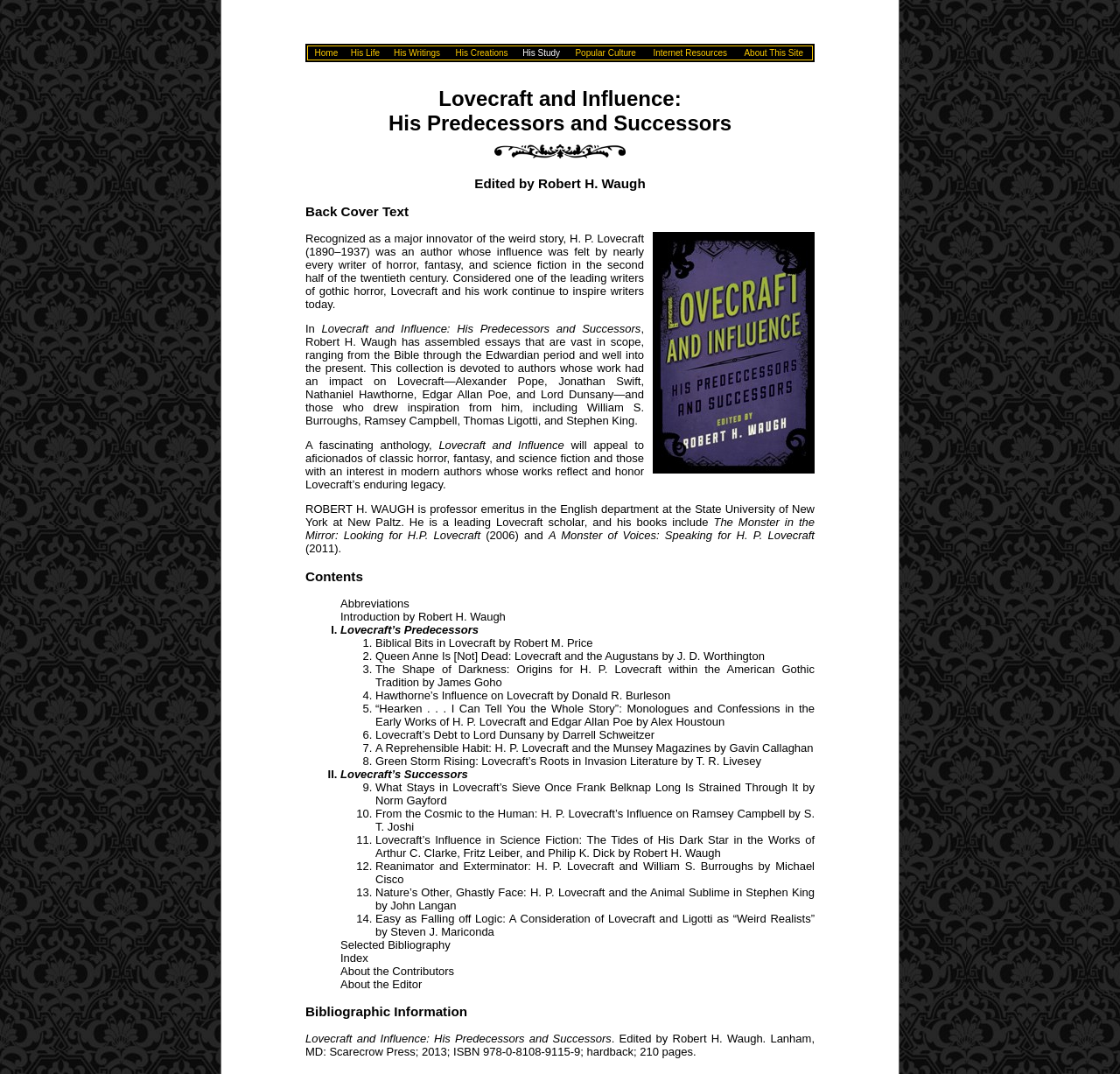Reply to the question with a brief word or phrase: What is the topic of the book described on this webpage?

H.P. Lovecraft and his influence